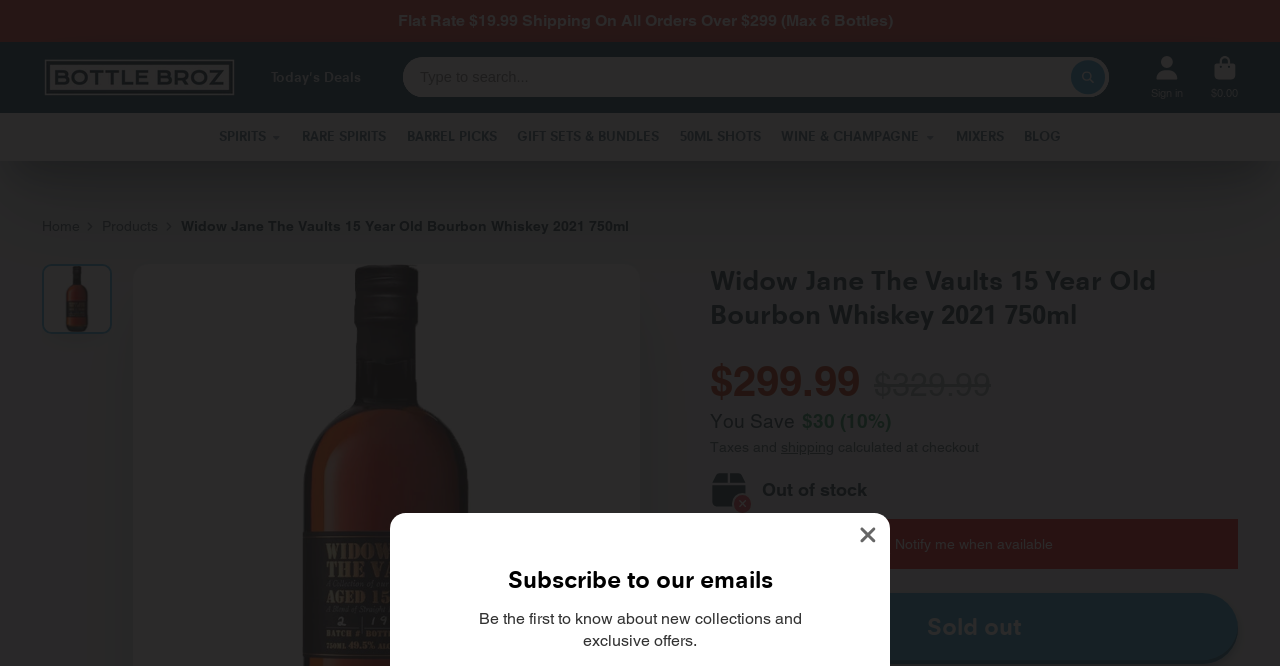What is the text of the webpage's headline?

Widow Jane The Vaults 15 Year Old Bourbon Whiskey 2021 750ml